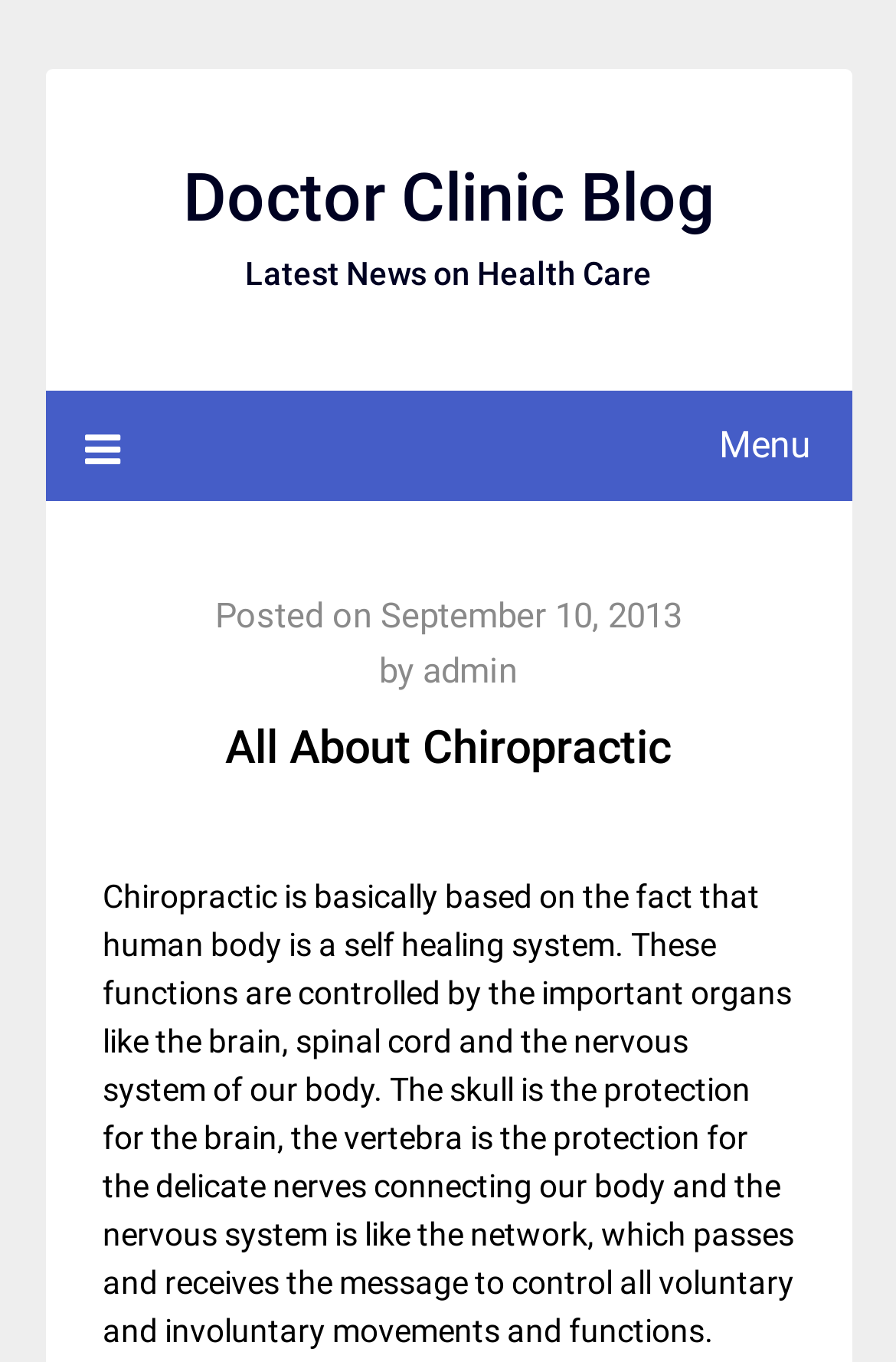What is the protection for the brain?
Use the information from the image to give a detailed answer to the question.

Based on the static text 'Chiropractic is basically based on the fact that human body is a self healing system...', it is mentioned that the skull is the protection for the brain.